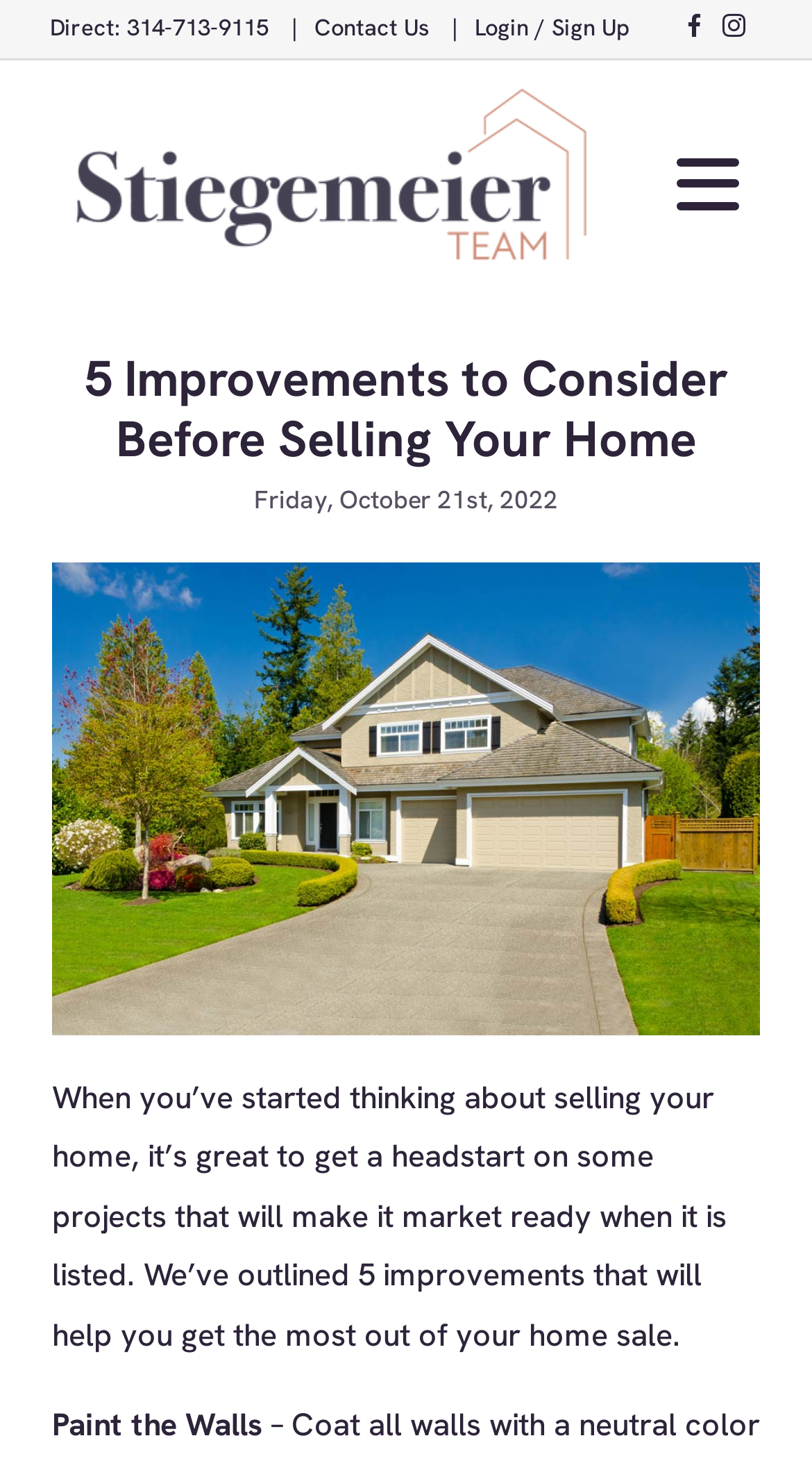What is the first improvement suggested?
From the image, respond using a single word or phrase.

Paint the Walls